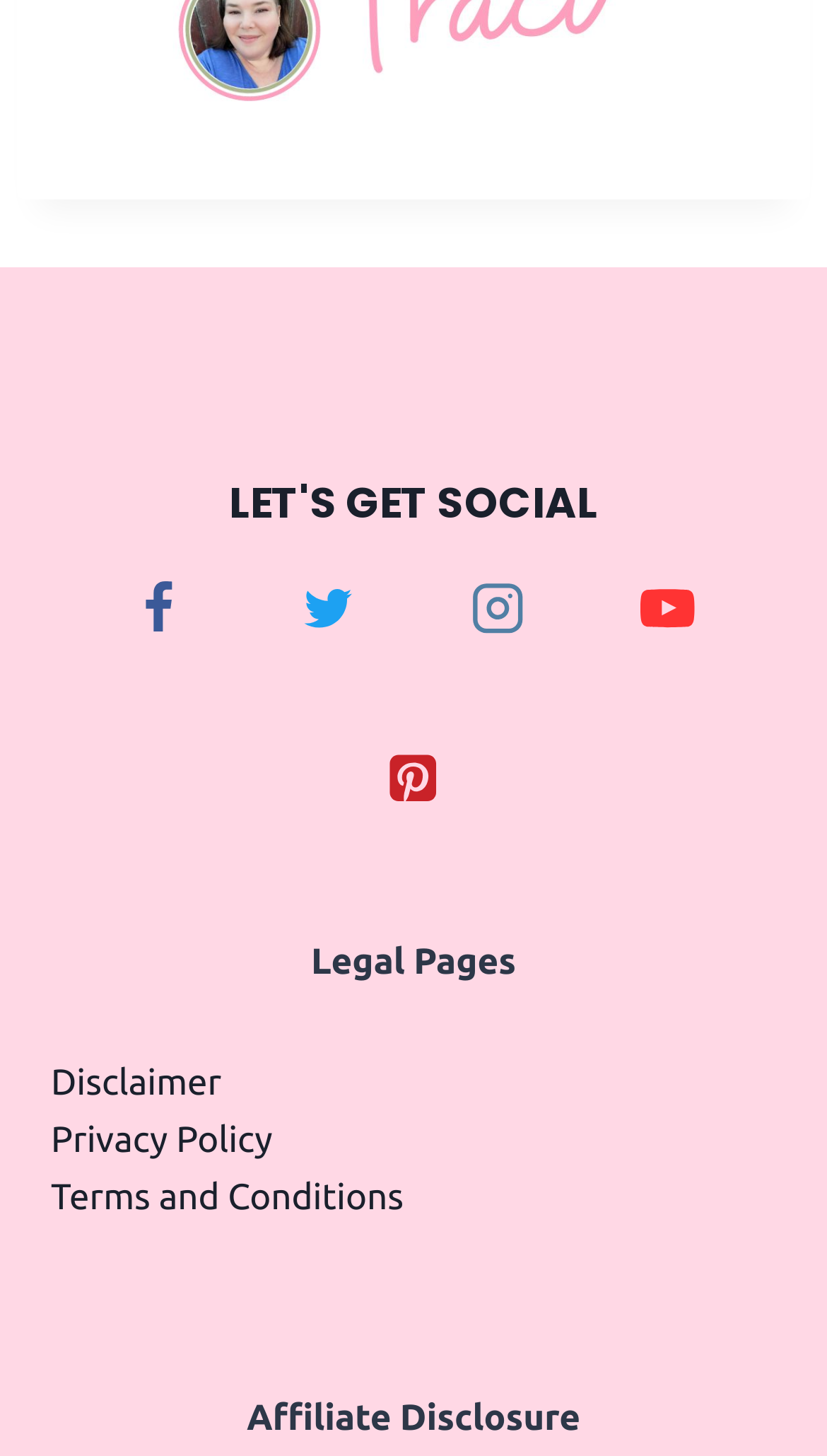Show me the bounding box coordinates of the clickable region to achieve the task as per the instruction: "View Disclaimer".

[0.062, 0.73, 0.268, 0.757]